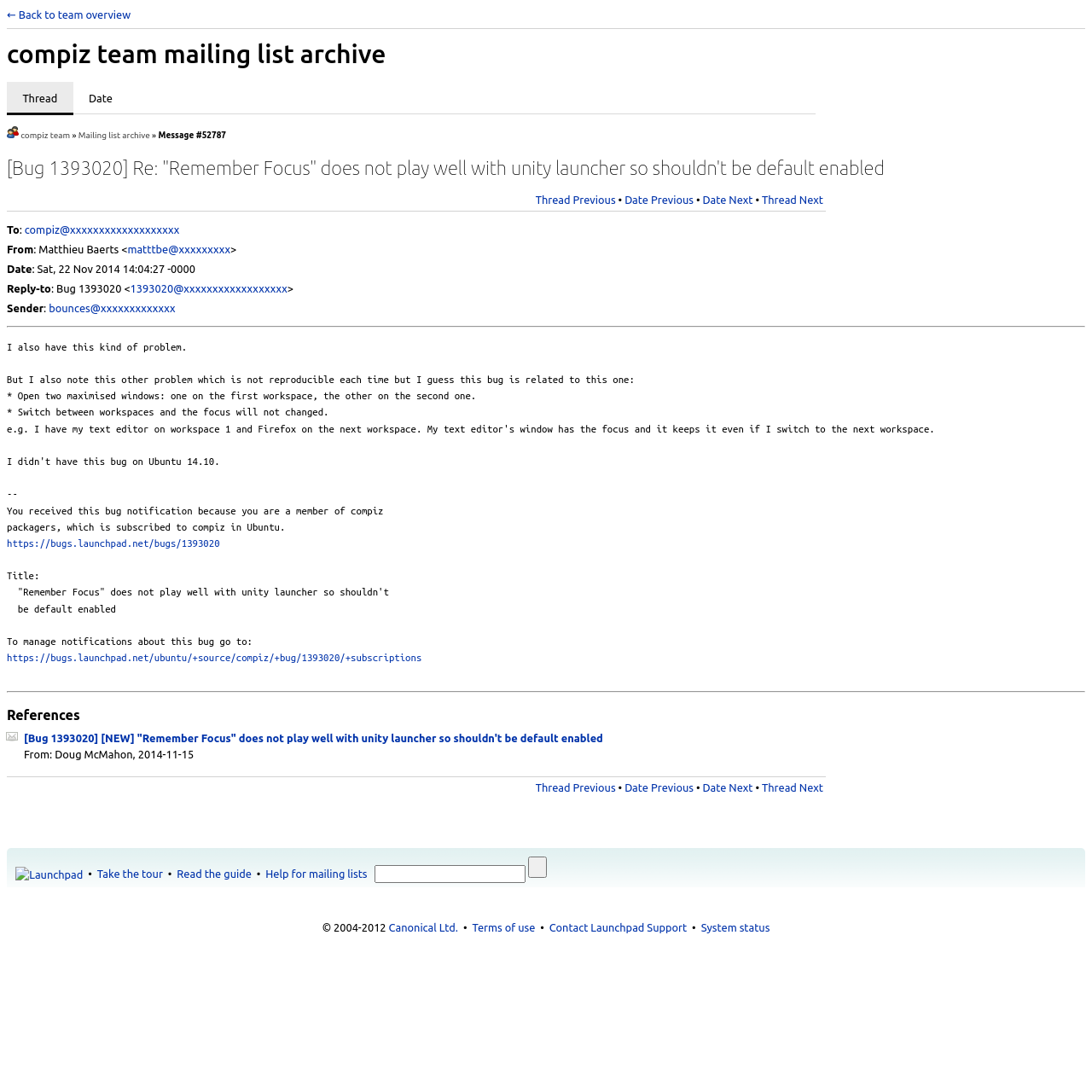Please identify the webpage's heading and generate its text content.

compiz team mailing list archive